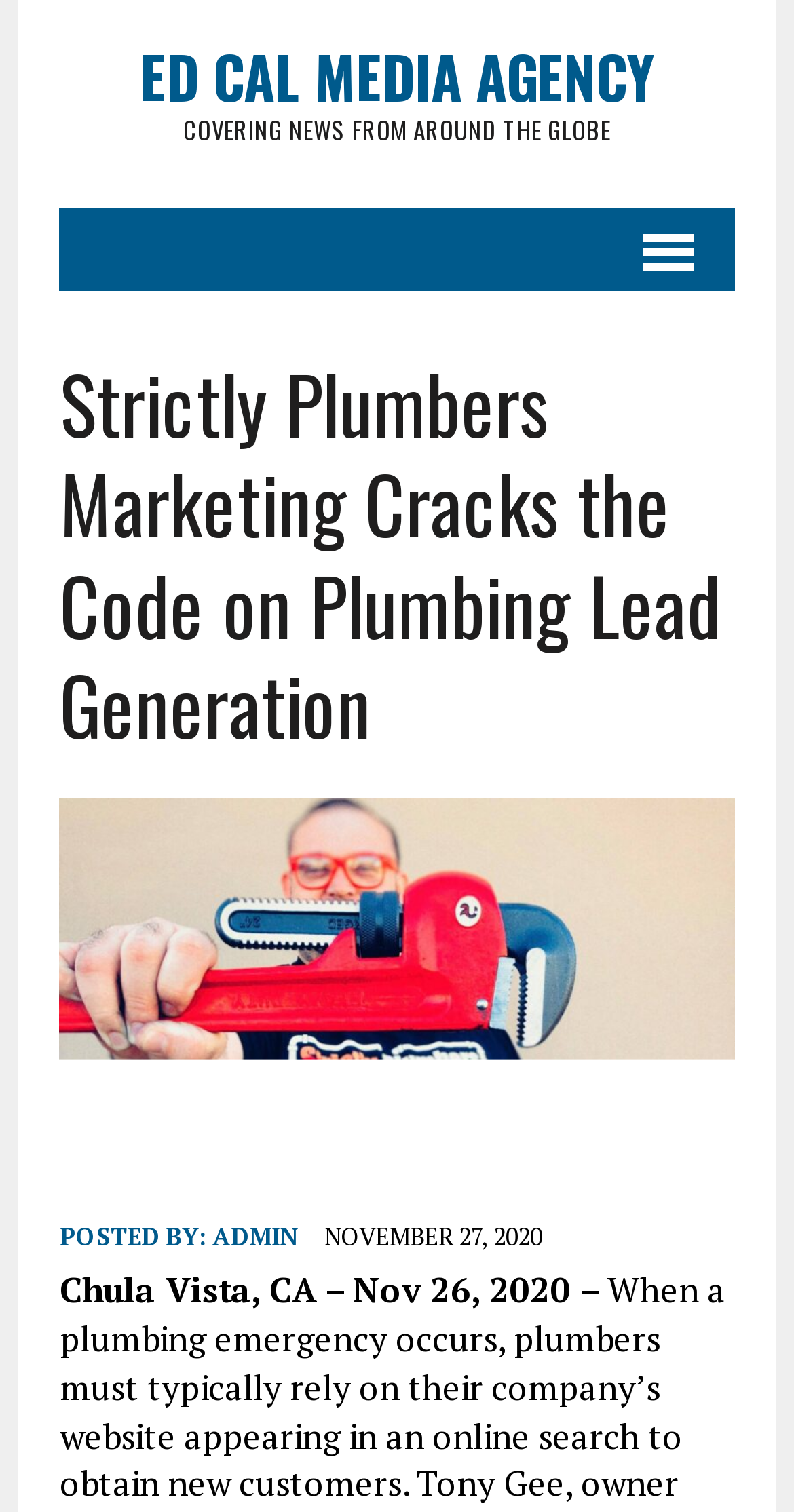Provide a one-word or short-phrase response to the question:
What is the topic of the post?

Plumbing Lead Generation